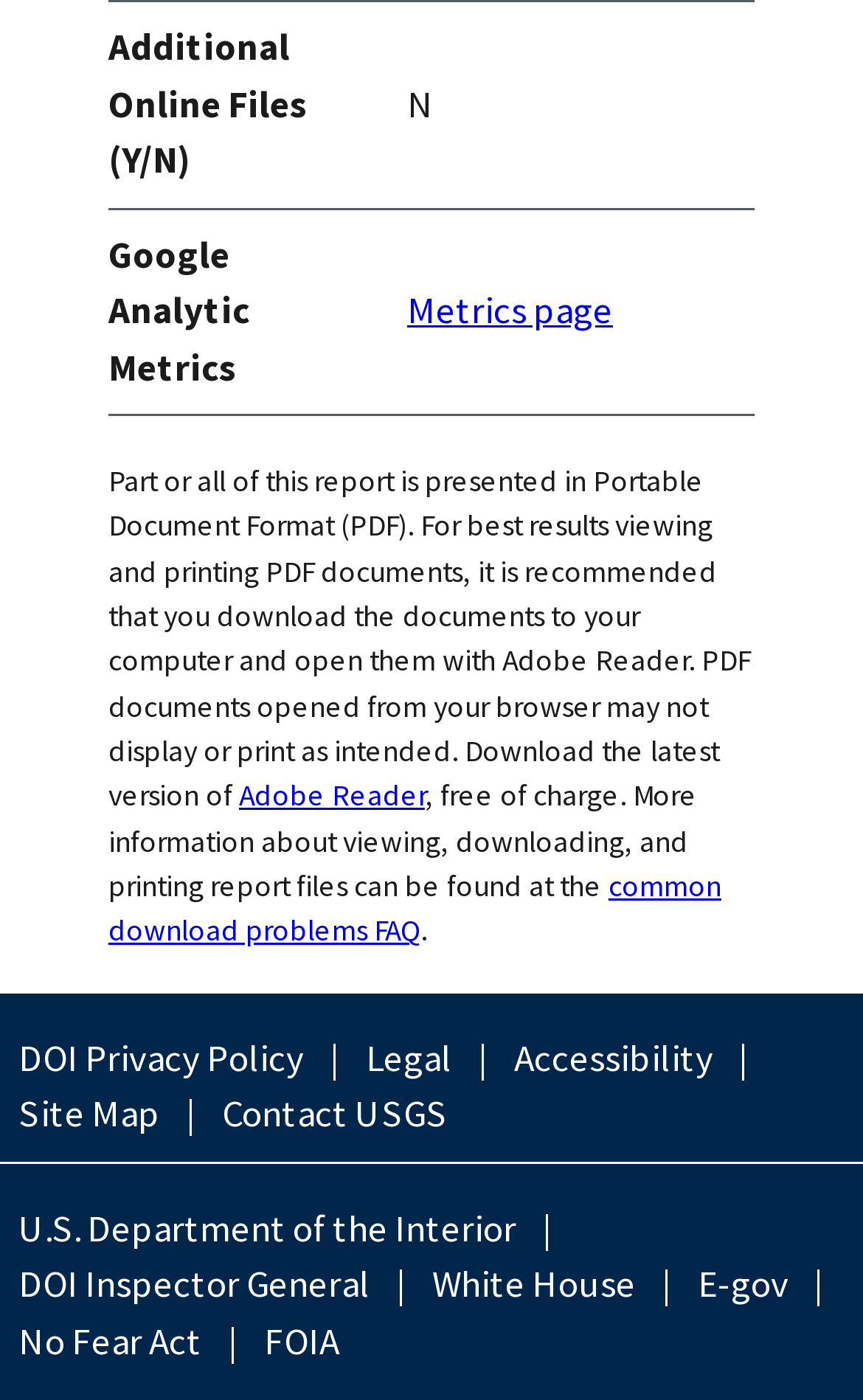What type of files are presented in the report?
Please use the image to provide a one-word or short phrase answer.

Portable Document Format (PDF)